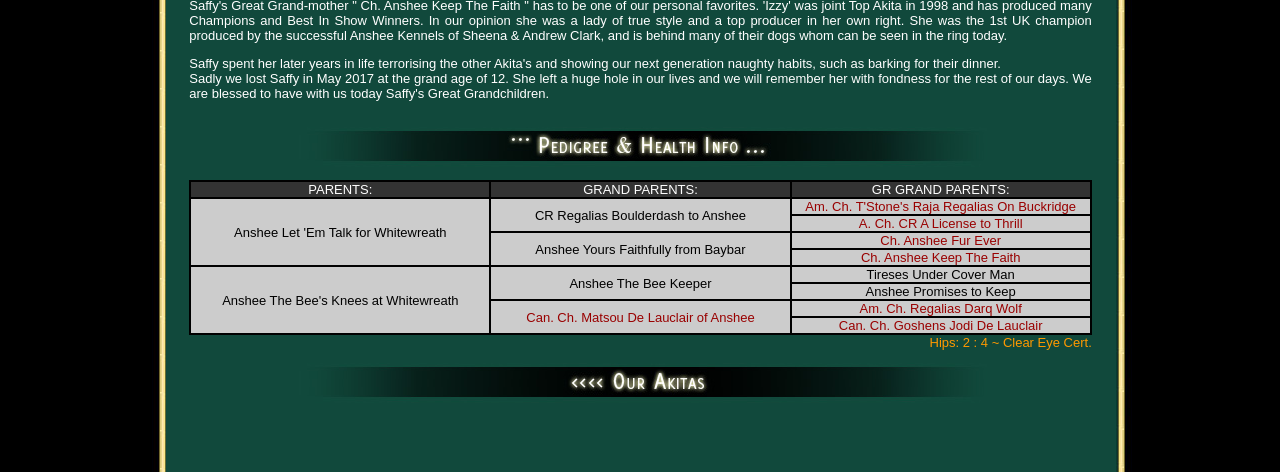Where does the link 'Back to Our Akitas' lead to?
Please provide a single word or phrase as your answer based on the screenshot.

Our Akitas webpage